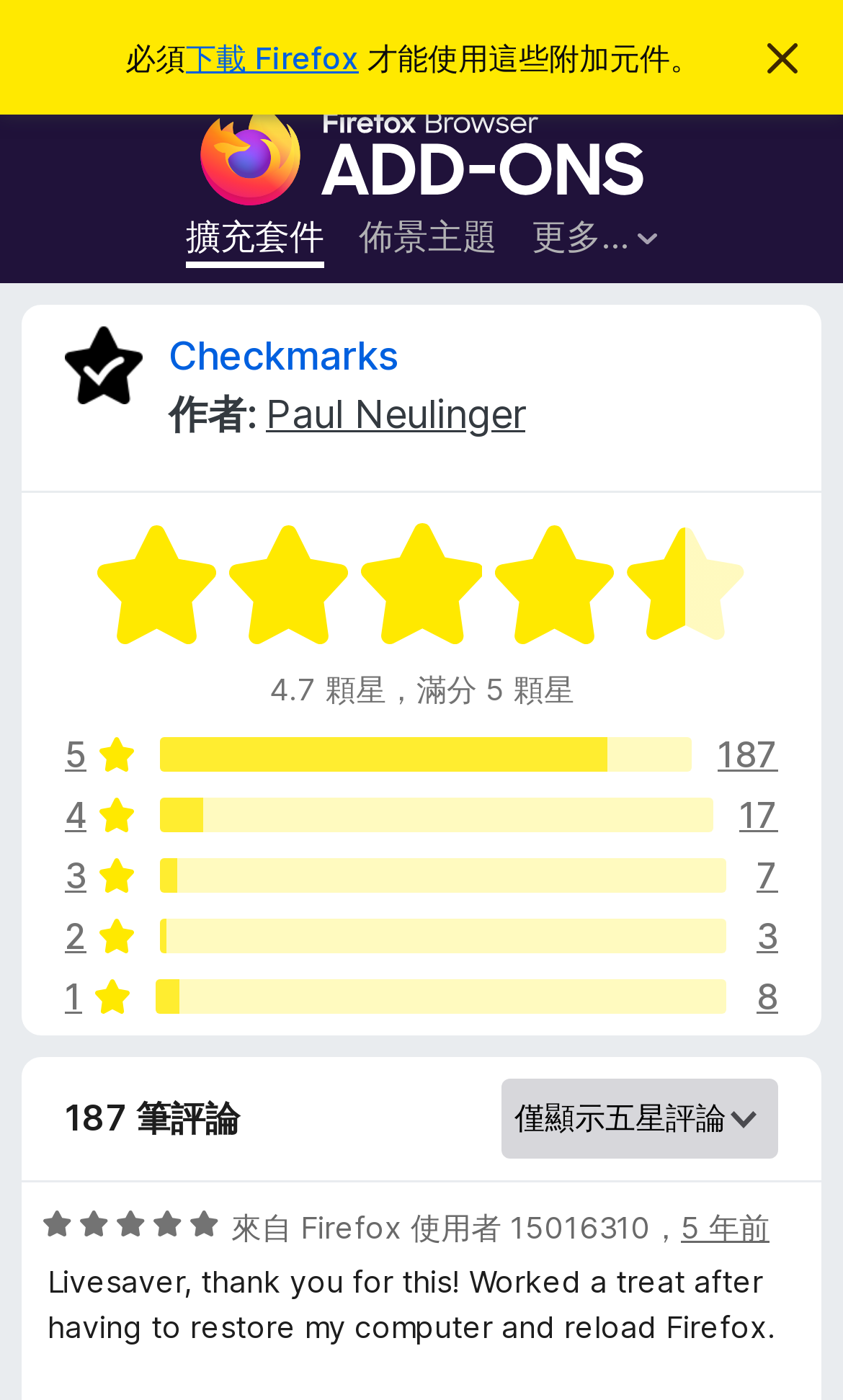What is the search bar used for? Based on the image, give a response in one word or a short phrase.

To search for add-ons